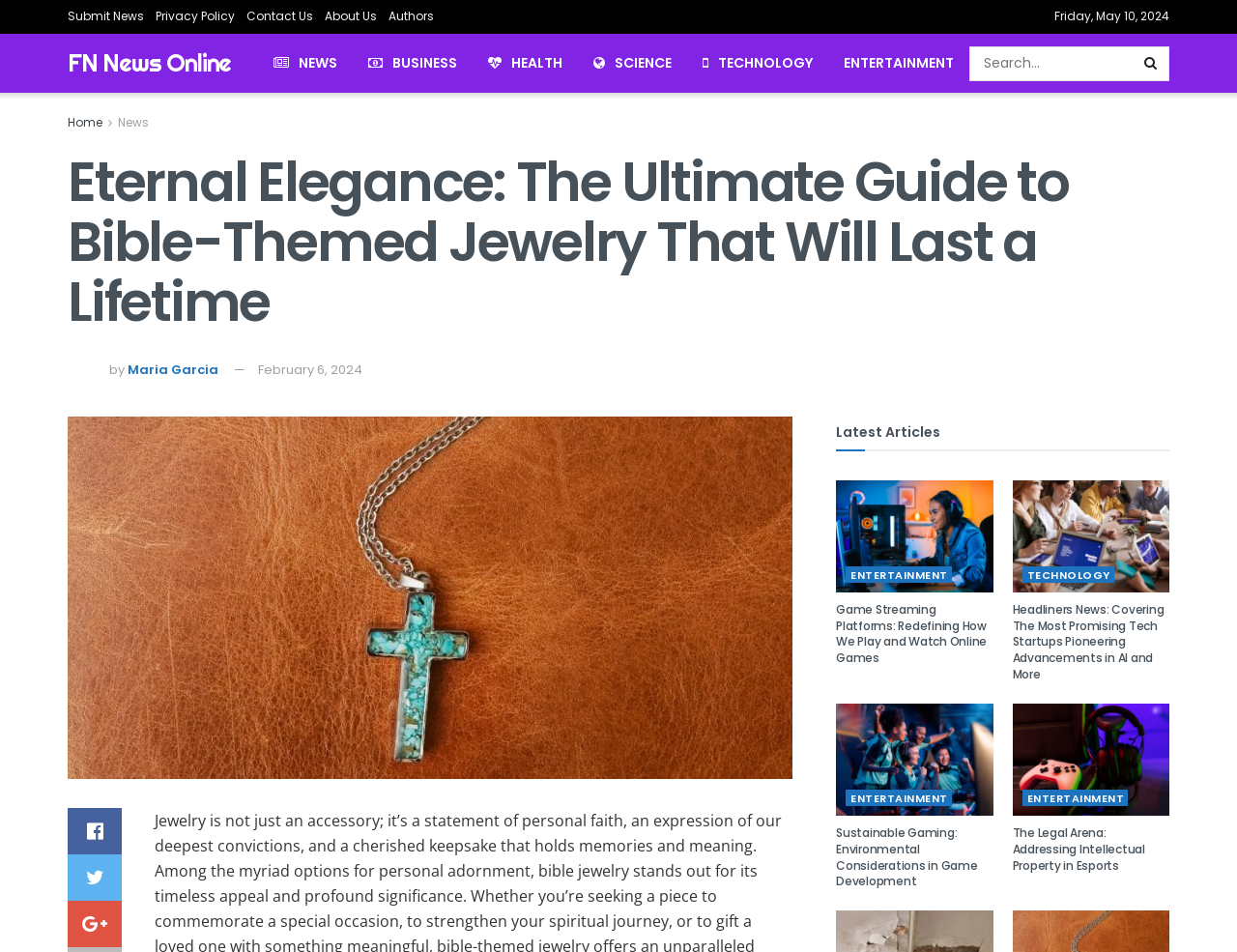Find the bounding box coordinates of the element I should click to carry out the following instruction: "Check the article about Sustainable Gaming".

[0.676, 0.739, 0.803, 0.857]